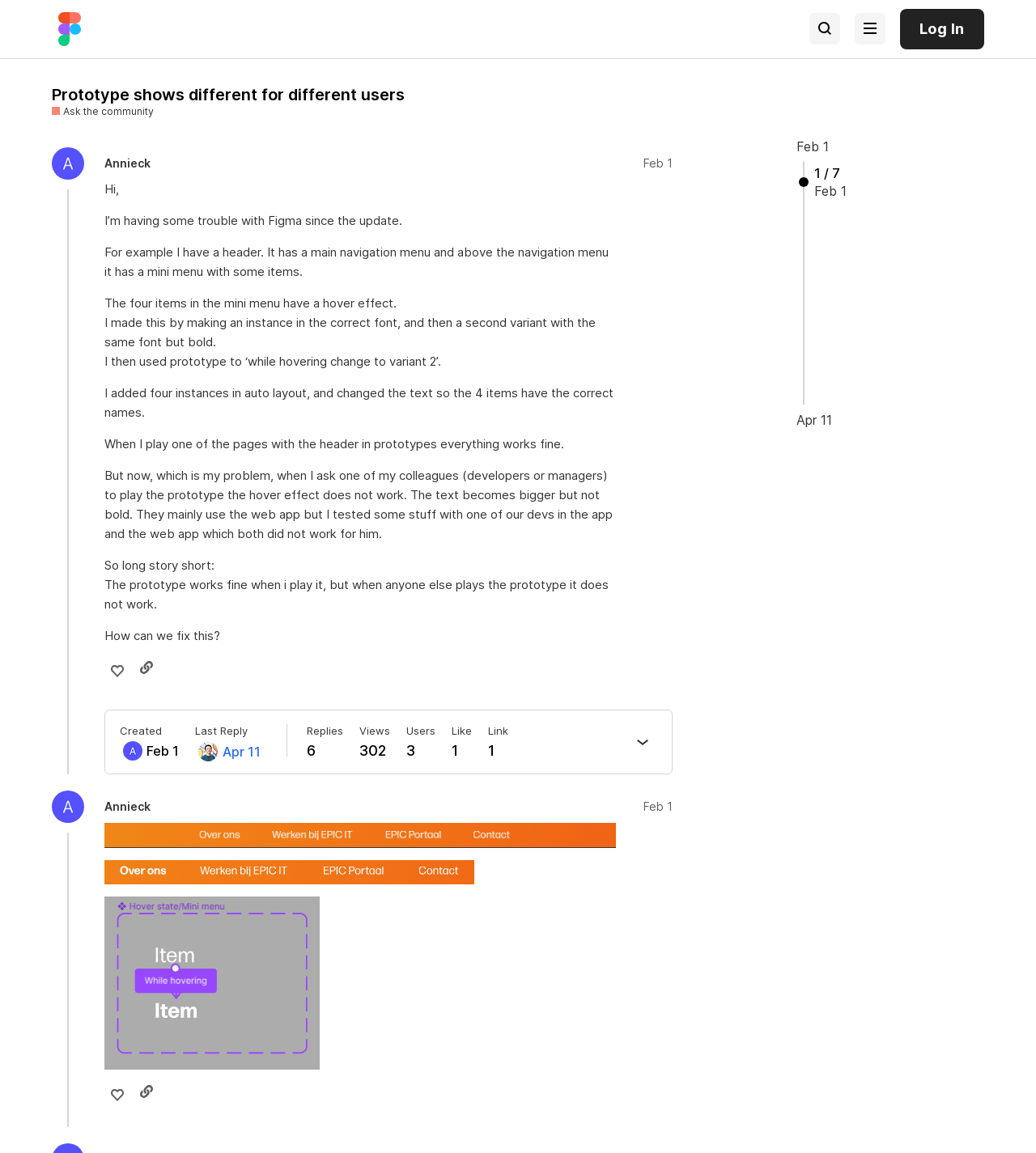Please determine the bounding box coordinates of the element to click in order to execute the following instruction: "Like a post". The coordinates should be four float numbers between 0 and 1, specified as [left, top, right, bottom].

[0.102, 0.576, 0.124, 0.587]